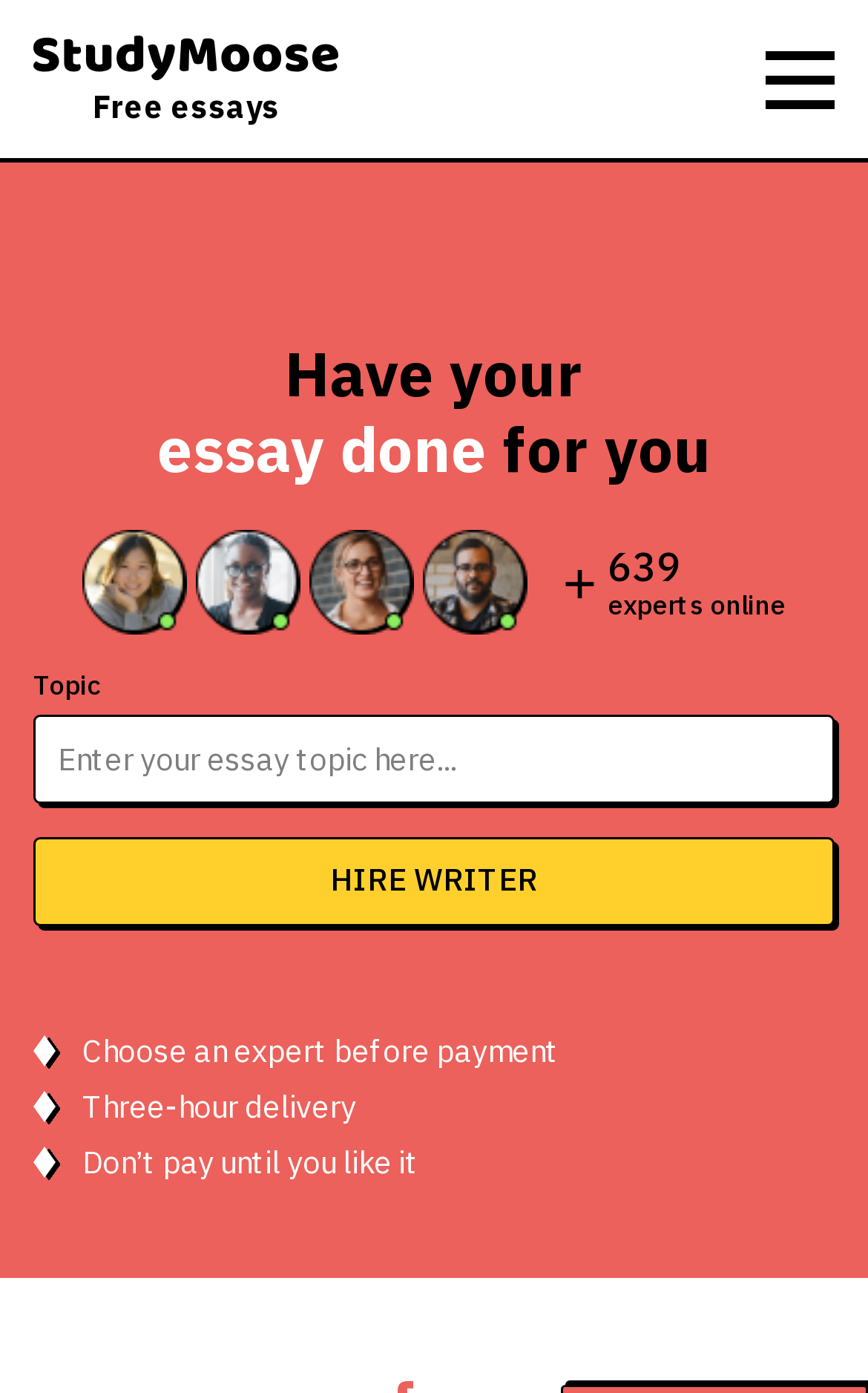Craft a detailed narrative of the webpage's structure and content.

The webpage is a platform for finding free essays online, specifically designed for college and high school students. At the top left corner, there is a link to "StudyMoose.com" accompanied by an image of the website's logo. Below this, there is a series of three short sentences: "Have your essay done for you", which appears to be a promotional message.

On the left side of the page, there is a section dedicated to searching for essays by topic. This section is headed by the label "Topic" and features a required text box where users can enter their essay topic. Below the text box, there is a "HIRE WRITER" link.

To the right of the search section, there are four small images of users online, likely indicating the number of experts available. Next to these images, there is a "+" symbol, followed by the text "639 experts online".

Further down the page, there are three sections, each featuring an image and a short sentence. The first section reads "Choose an expert before payment", the second section reads "Three-hour delivery", and the third section reads "Don’t pay until you like it". These sections appear to be highlighting the benefits of using the website's services.